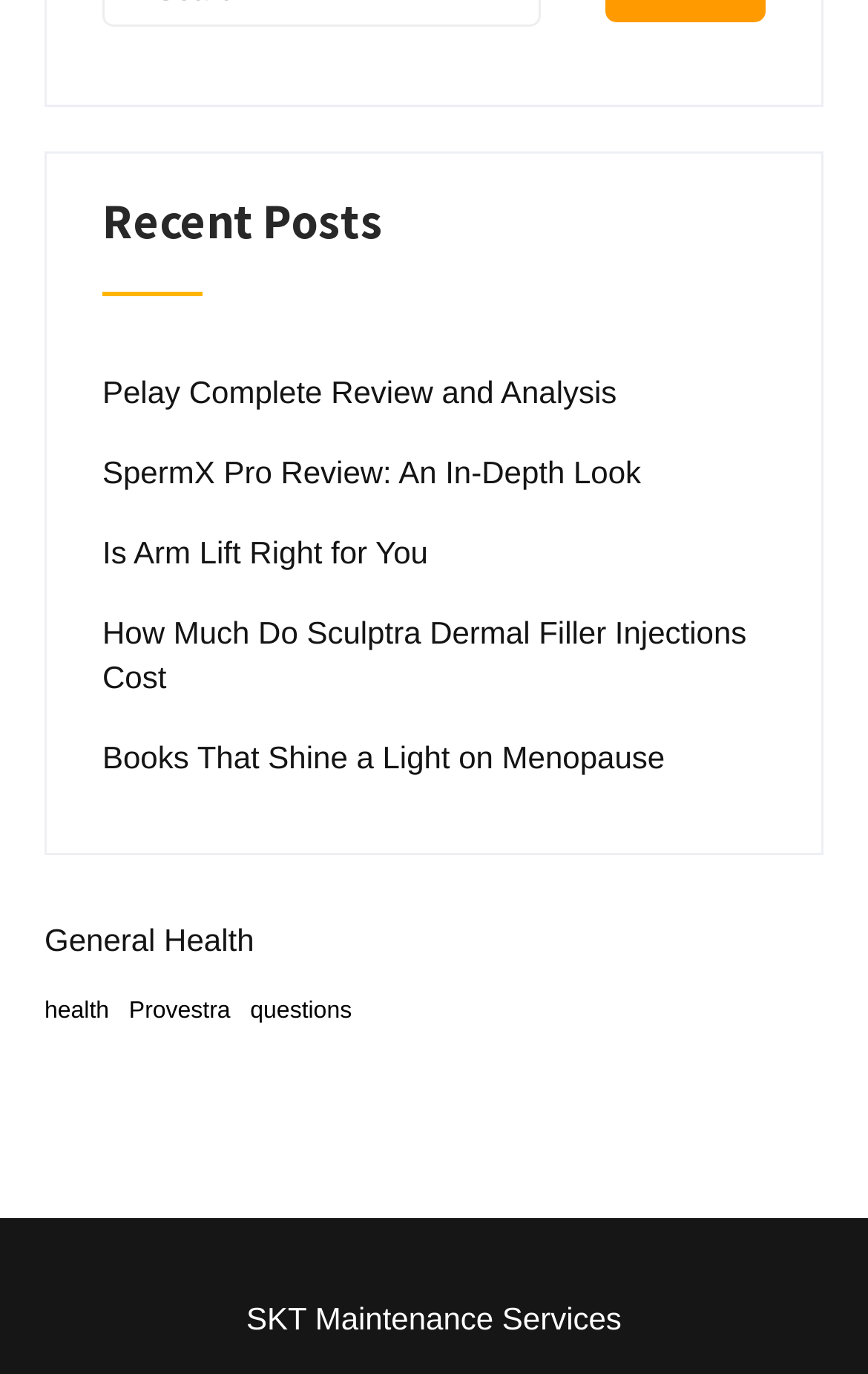Please locate the bounding box coordinates of the element that should be clicked to complete the given instruction: "read Pelay Complete Review and Analysis".

[0.118, 0.268, 0.711, 0.301]